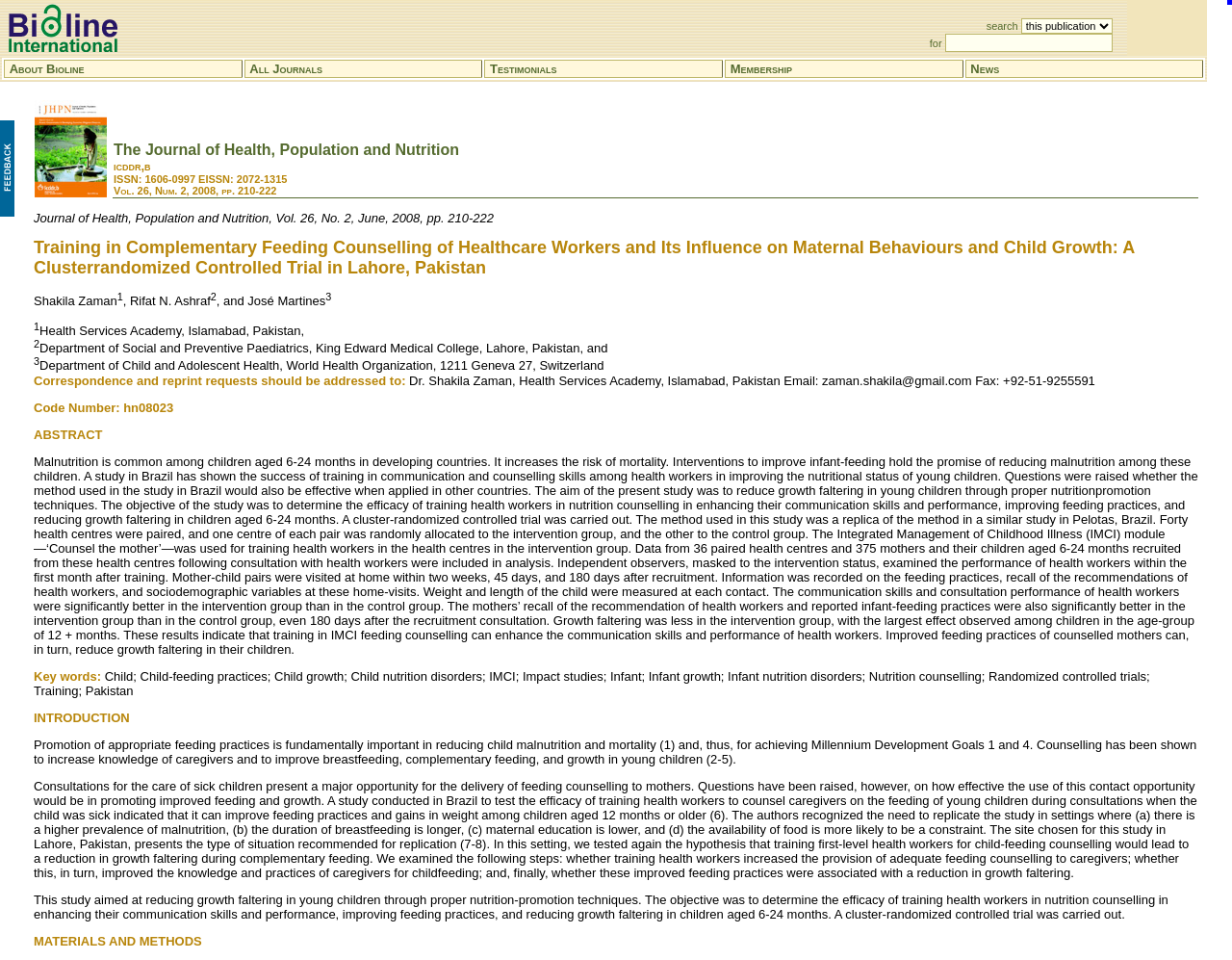Identify the bounding box coordinates for the element you need to click to achieve the following task: "read the abstract". The coordinates must be four float values ranging from 0 to 1, formatted as [left, top, right, bottom].

[0.027, 0.473, 0.972, 0.684]